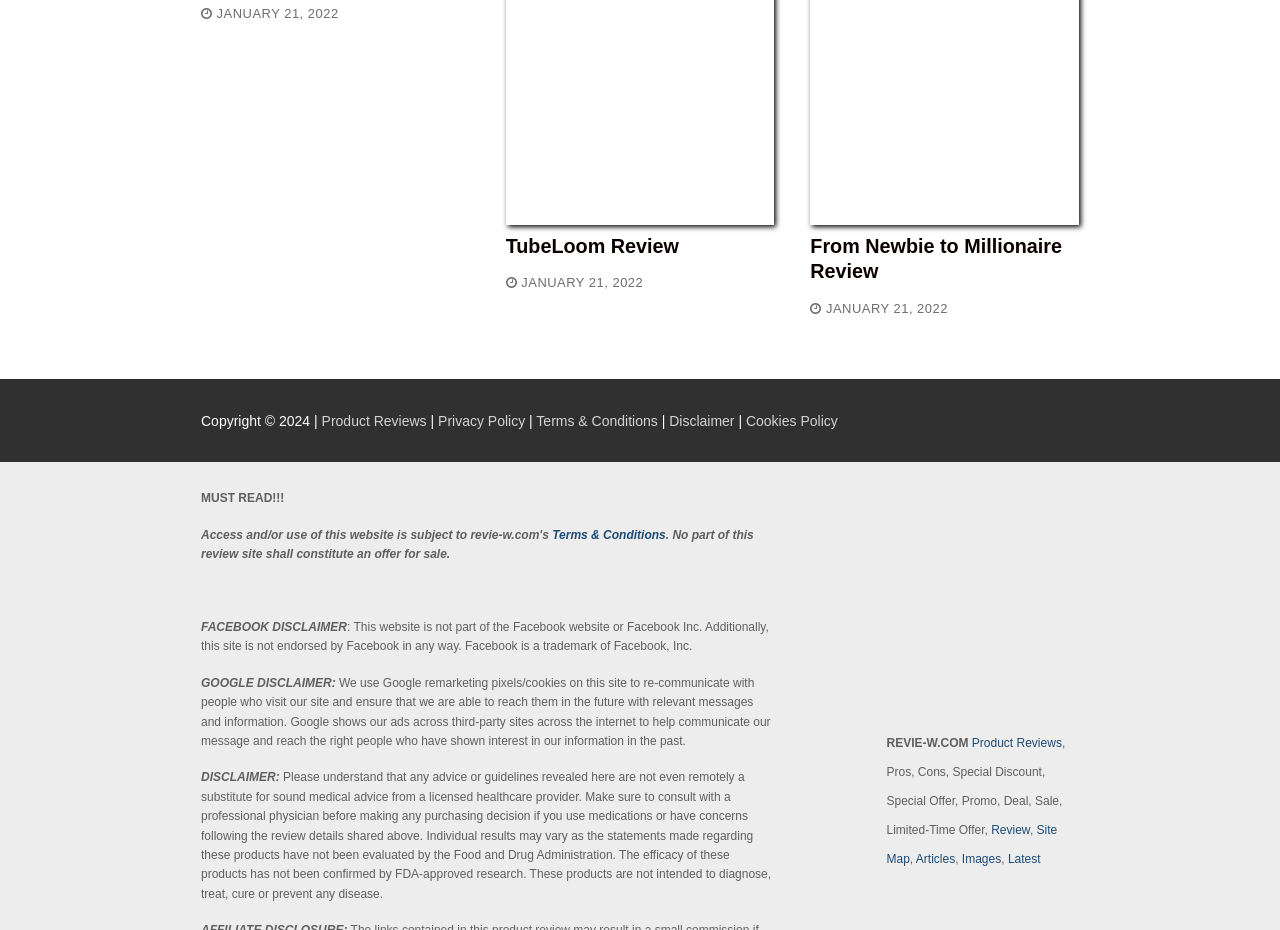Identify the bounding box coordinates of the part that should be clicked to carry out this instruction: "Read the disclaimer".

[0.157, 0.667, 0.601, 0.703]